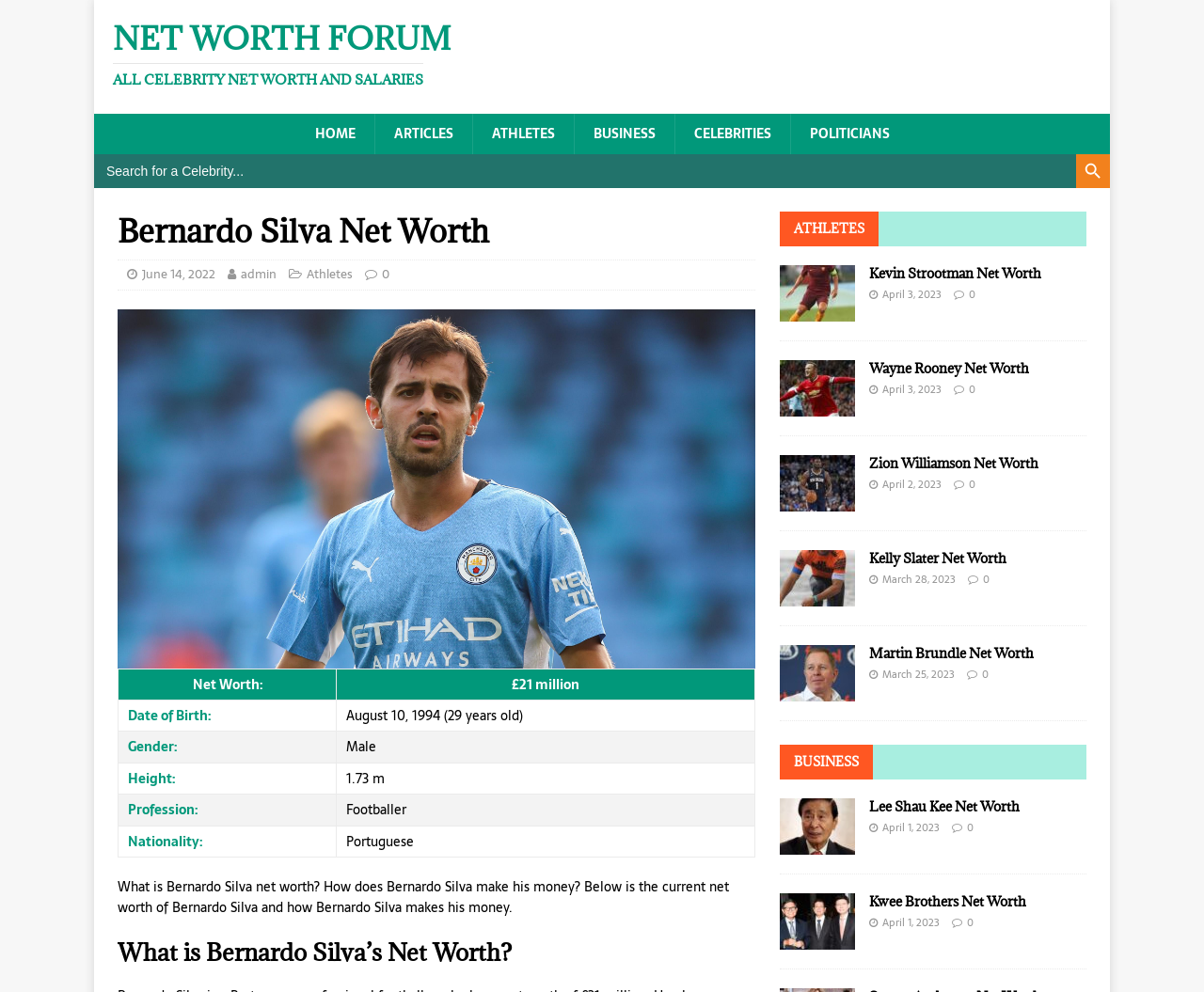Identify the bounding box coordinates for the UI element described as follows: Politicians. Use the format (top-left x, top-left y, bottom-right x, bottom-right y) and ensure all values are floating point numbers between 0 and 1.

[0.656, 0.115, 0.754, 0.155]